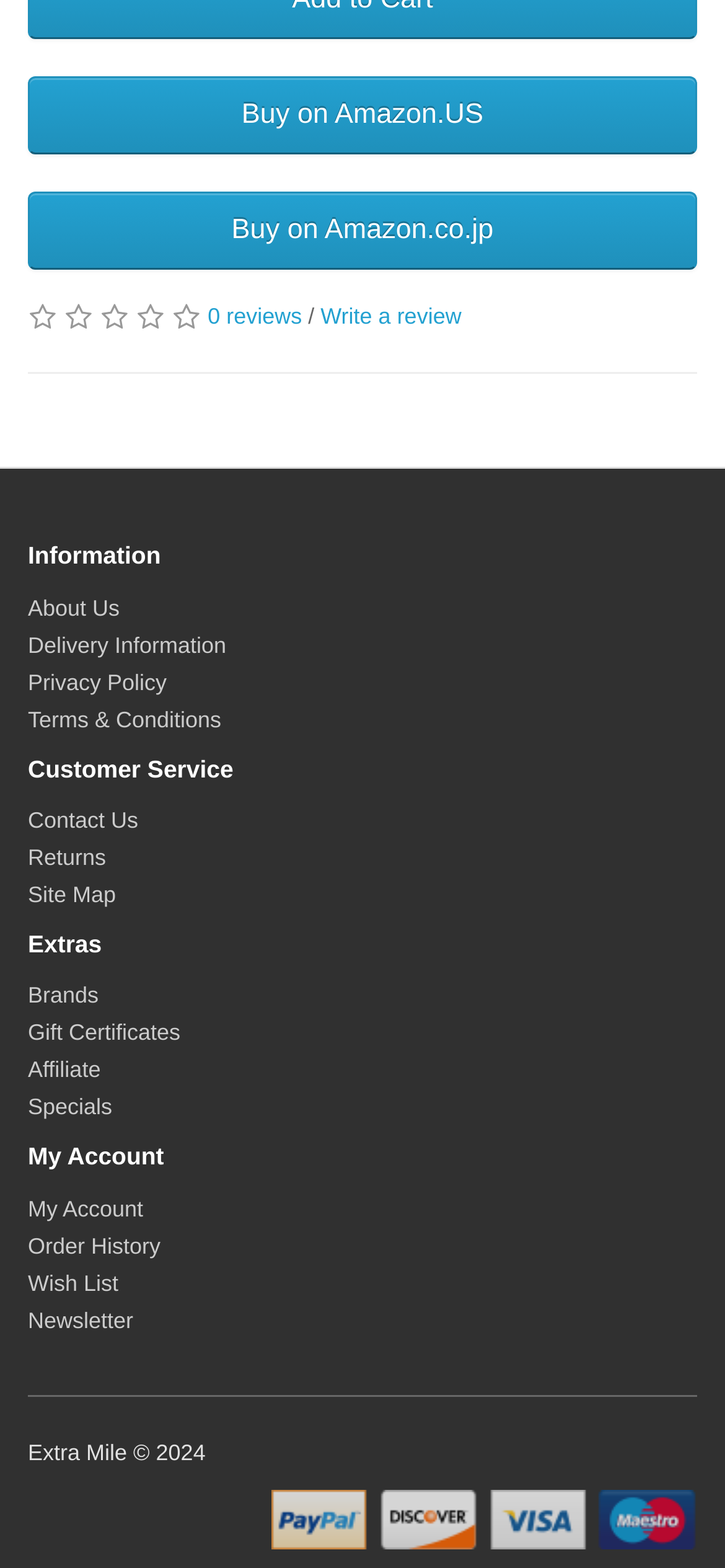Please specify the bounding box coordinates of the clickable section necessary to execute the following command: "View Order History".

[0.038, 0.786, 0.221, 0.802]